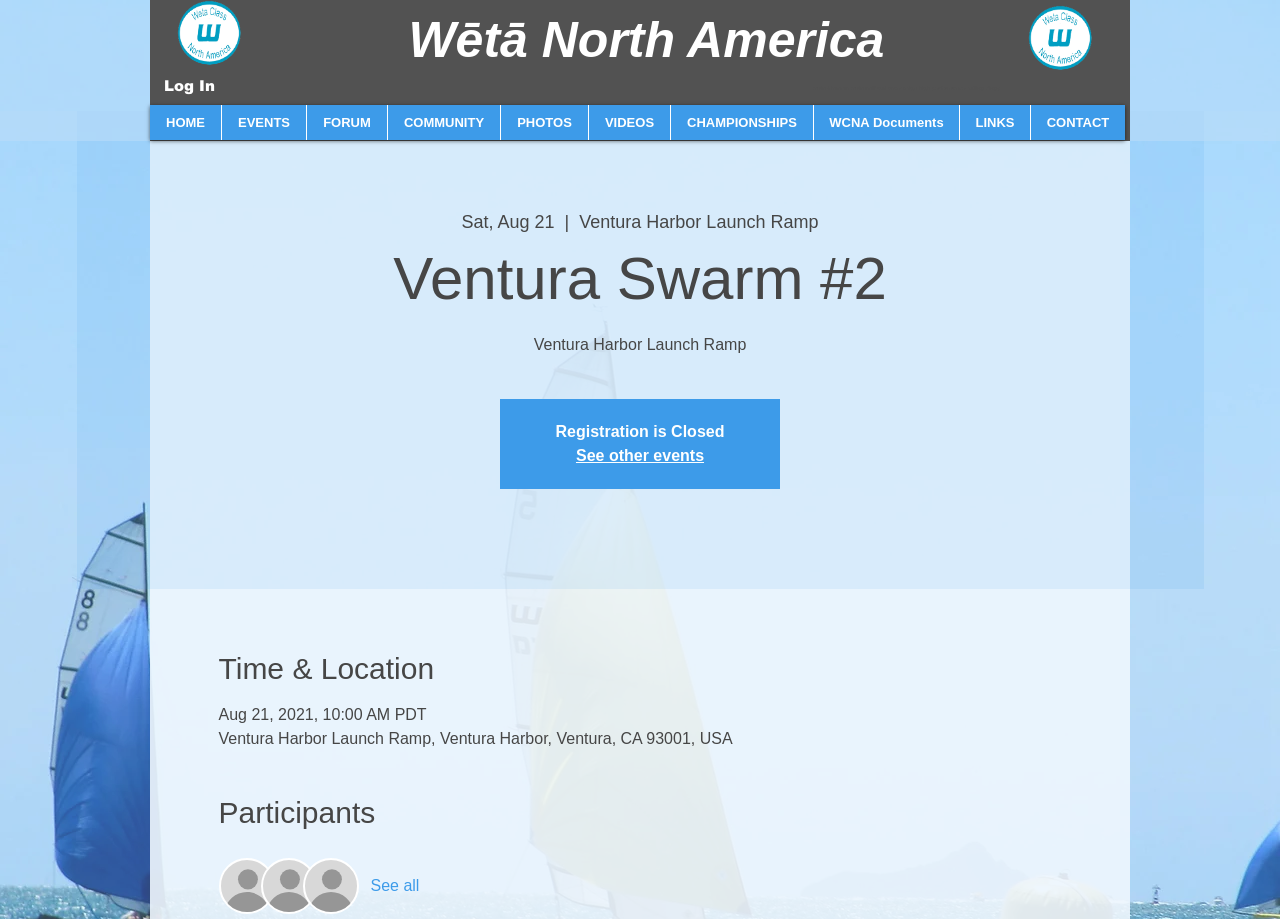Provide the bounding box coordinates, formatted as (top-left x, top-left y, bottom-right x, bottom-right y), with all values being floating point numbers between 0 and 1. Identify the bounding box of the UI element that matches the description: See other events

[0.45, 0.487, 0.55, 0.505]